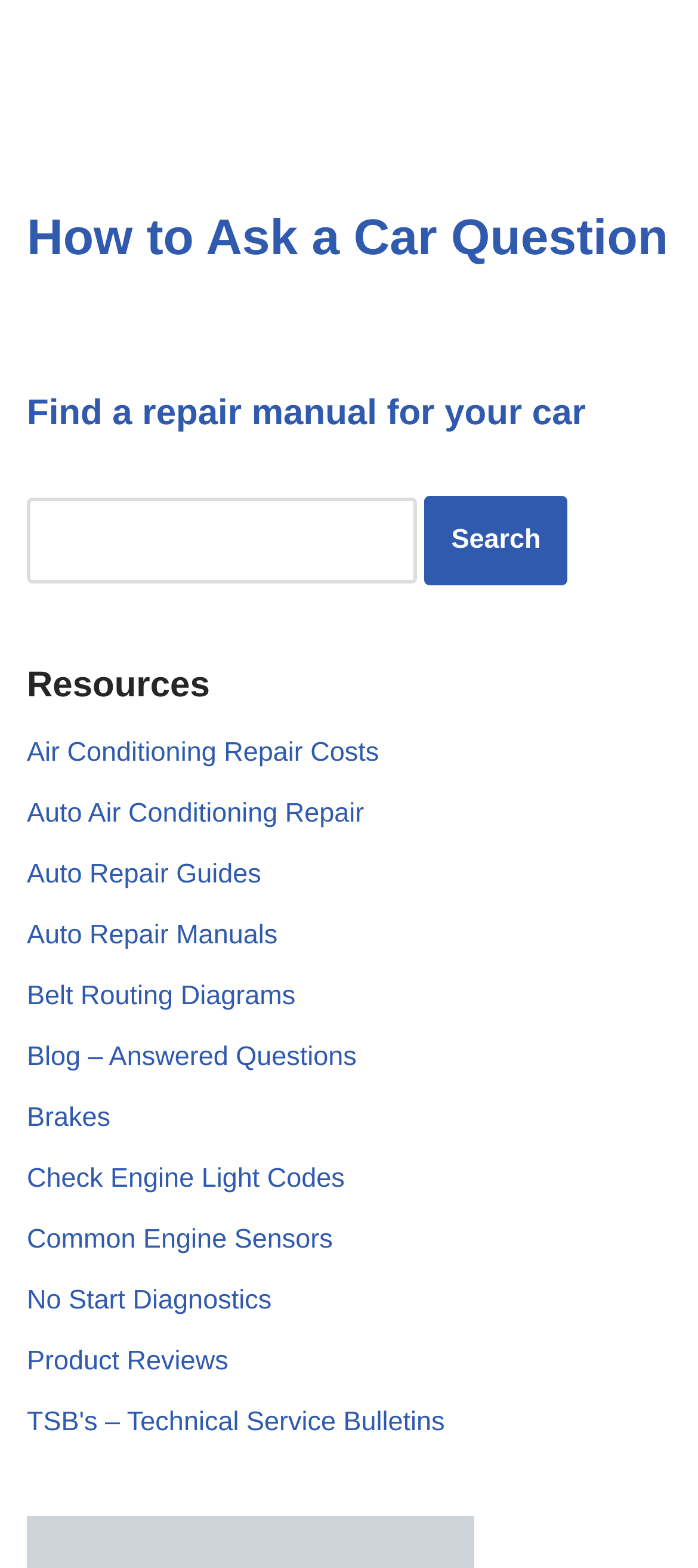Specify the bounding box coordinates of the area that needs to be clicked to achieve the following instruction: "View October 2023".

None